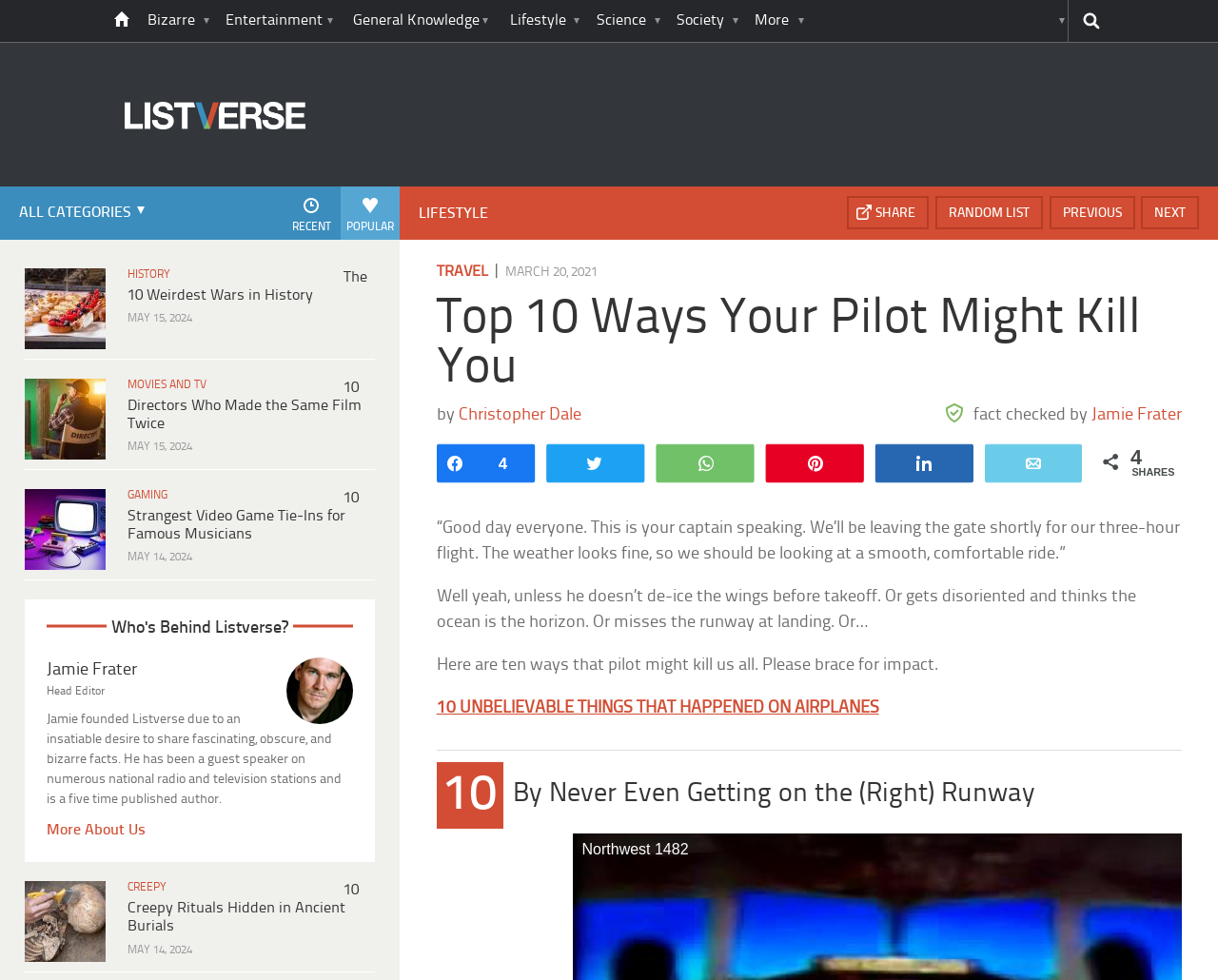Illustrate the webpage's structure and main components comprehensively.

This webpage is a listicle article from Listverse, a website that publishes fascinating and obscure facts. The article is titled "Top 10 Ways Your Pilot Might Kill You" and is written by Christopher Dale. The webpage has a navigation menu at the top with links to various categories such as "Bizarre", "Entertainment", "General Knowledge", and more. There is also a search bar and a link to the website's logo.

Below the navigation menu, there are three article previews with headings and links to read more. The first article is about the weirdest wars in history, the second is about directors who made the same film twice, and the third is about the strangest video game tie-ins for famous musicians.

On the right side of the webpage, there is a section about the website's head editor, Jamie Frater, with a photo and a brief bio. There are also links to more about the website and its team.

The main article begins with a quote from a pilot, followed by a humorous introduction to the topic of pilot errors that could lead to fatal consequences. The article is divided into sections with headings and brief descriptions of each point.

Throughout the webpage, there are various links to share the article on social media, email, or WhatsApp, as well as a link to read more about the author. There are also images and icons scattered throughout the page, including a fact-checked icon and a share counter.